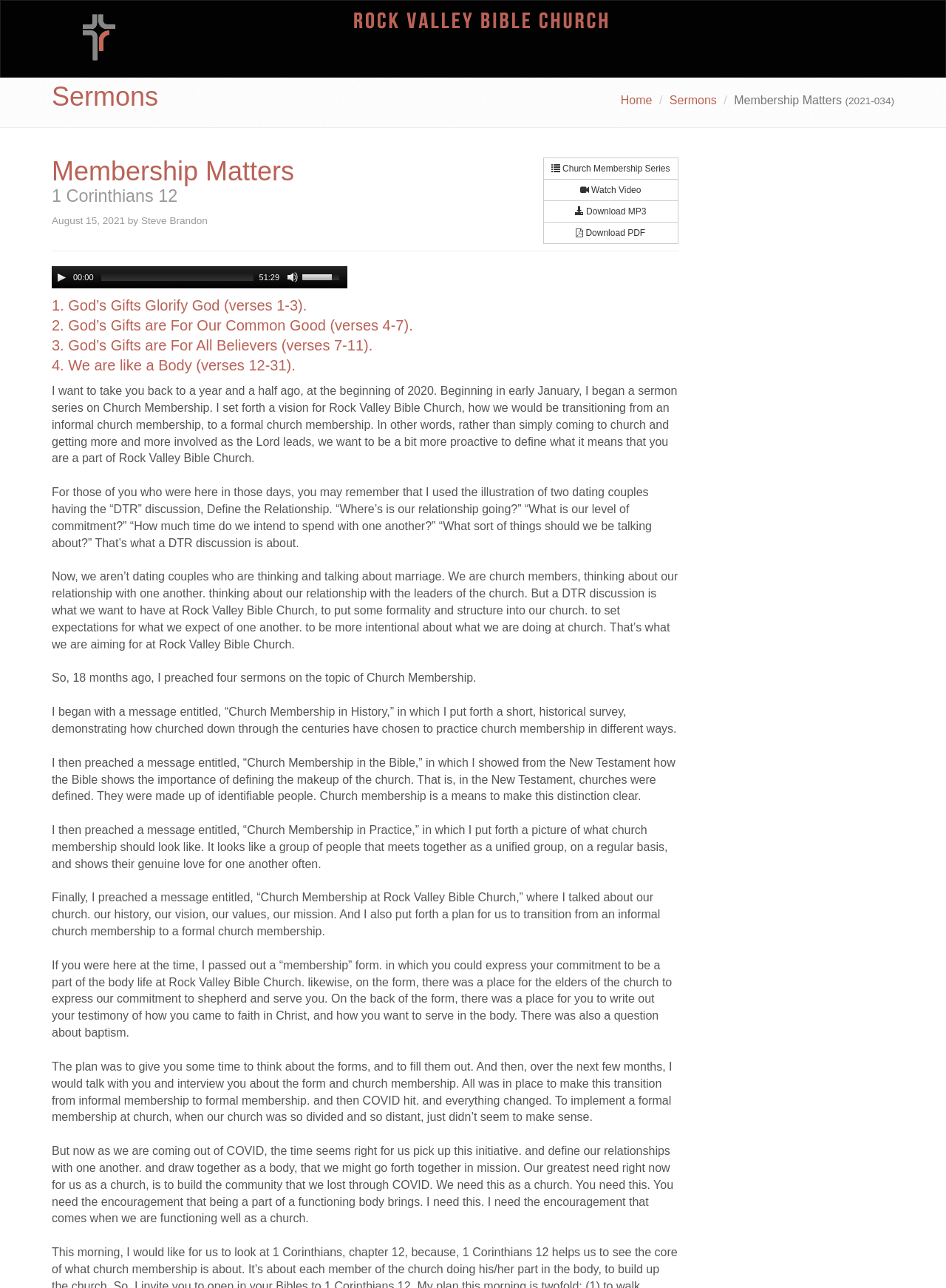Give a detailed overview of the webpage's appearance and contents.

This webpage appears to be a sermon webpage from Rock Valley Bible Church, with a sermon preached by Steve Brandon on August 15, 2021. At the top of the page, there are several links, including "Rock Valley Bible Church" with an accompanying image, as well as links to "Home" and "Sermons". Below these links, there is a heading that reads "Membership Matters" and a subheading that reads "(2021-034)".

To the right of these headings, there is a vertical button group with four links: "Church Membership Series", "Watch Video", "Download MP3", and "Download PDF". Below this button group, there is a heading that reads "Membership Matters 1 Corinthians 12" and a subheading that reads "August 15, 2021 by Steve Brandon".

On the left side of the page, there is a audio player with a "Play/Pause" button, a "Mute Toggle" button, and a time display that shows the current time and the total duration of the audio. Below the audio player, there is a long passage of text that appears to be the sermon transcript. The transcript is divided into several sections, each with its own heading and subheadings.

The sermon transcript discusses the importance of church membership and how it can help build a sense of community within the church. The pastor, Steve Brandon, reflects on a sermon series he preached 18 months prior on the topic of church membership and how it was interrupted by the COVID-19 pandemic. He expresses his desire to revive the initiative and to help the church build a stronger sense of community.

At the very bottom of the page, there is a "Scroll Back to Top" button with an accompanying image.